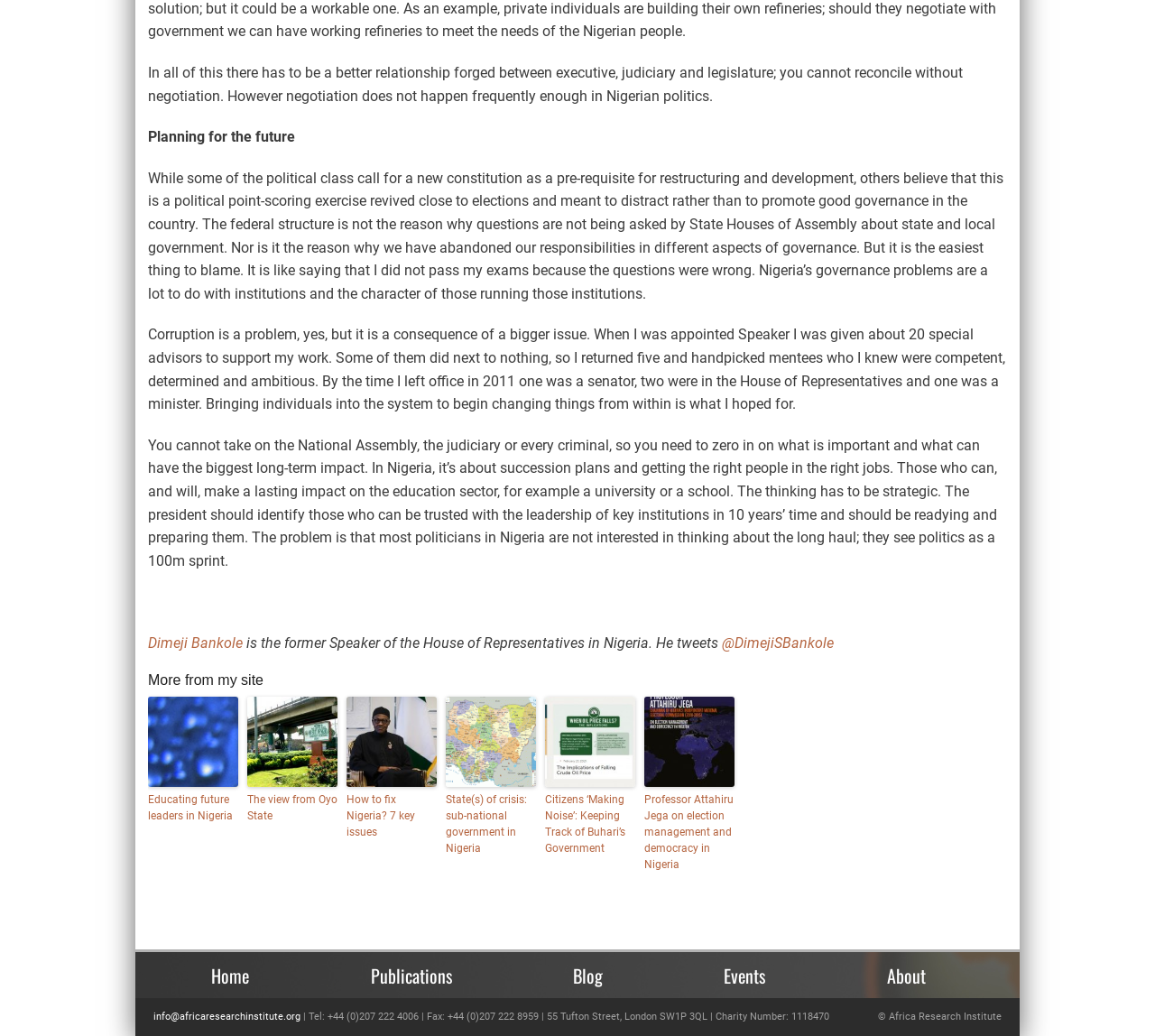Identify the bounding box coordinates of the clickable region necessary to fulfill the following instruction: "Click on the link to read more about Dimeji Bankole". The bounding box coordinates should be four float numbers between 0 and 1, i.e., [left, top, right, bottom].

[0.128, 0.612, 0.21, 0.629]